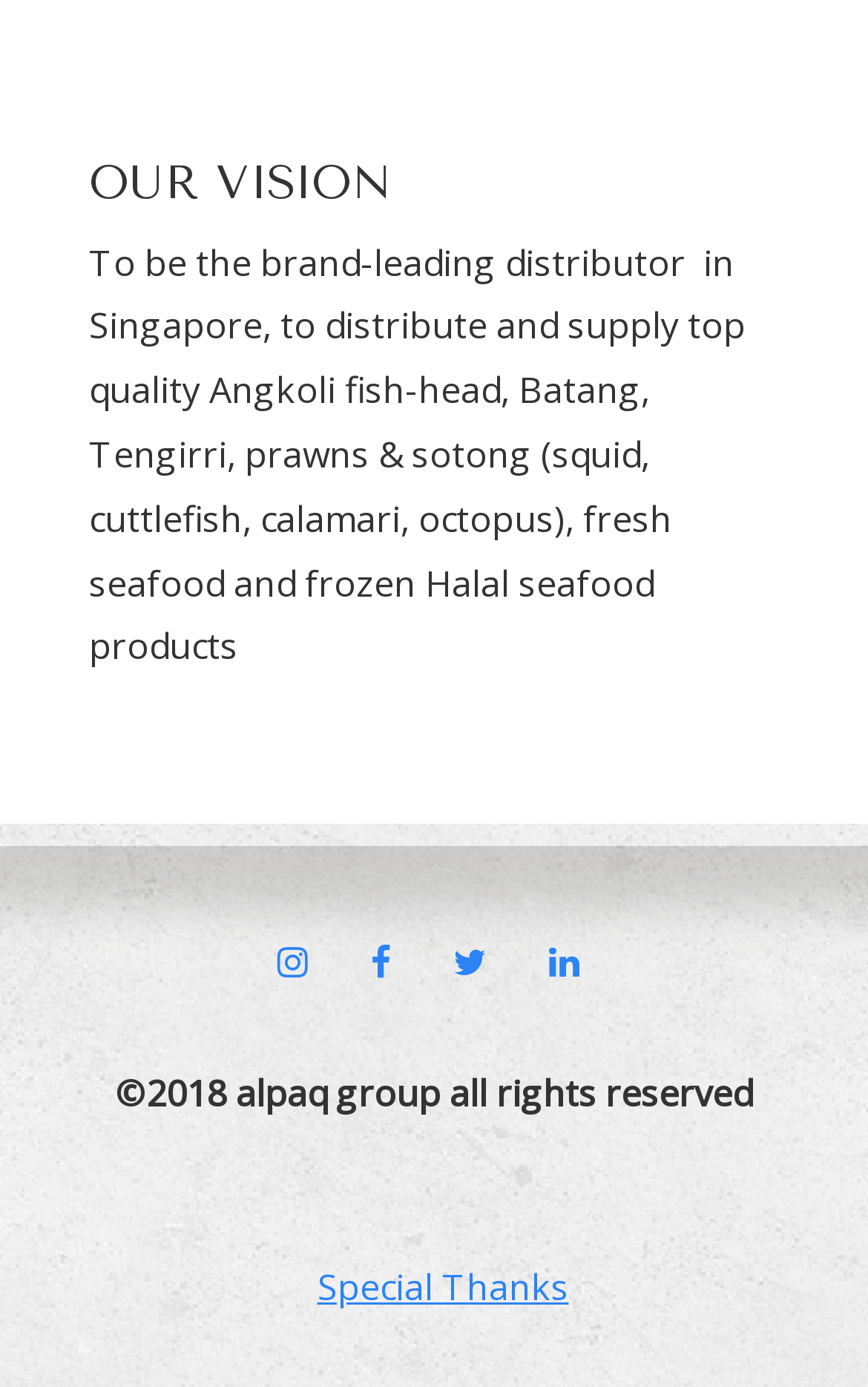What is the position of the social media links?
Please look at the screenshot and answer in one word or a short phrase.

At the bottom